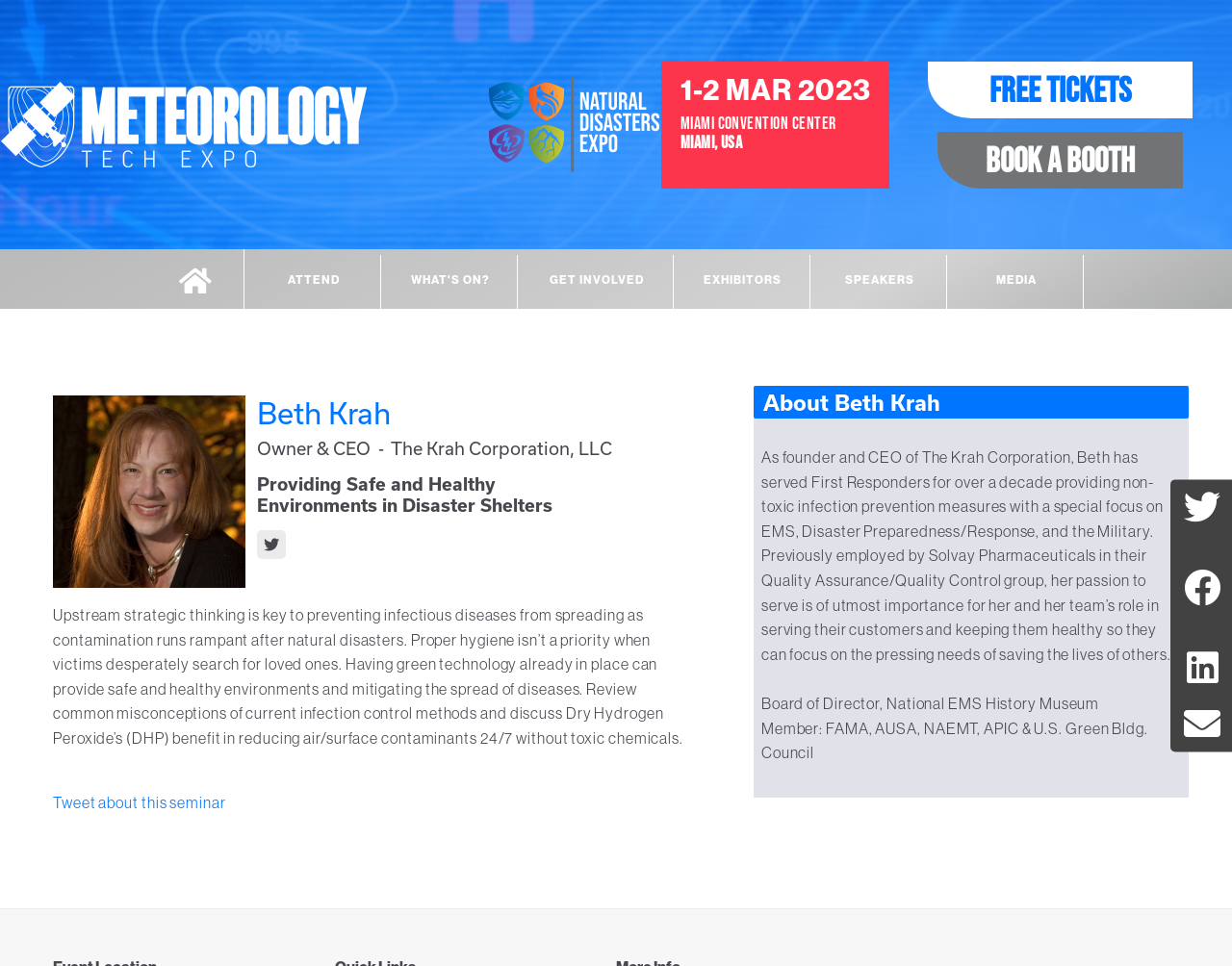Find the bounding box coordinates for the UI element whose description is: "Tweet about this seminar". The coordinates should be four float numbers between 0 and 1, in the format [left, top, right, bottom].

[0.043, 0.821, 0.183, 0.841]